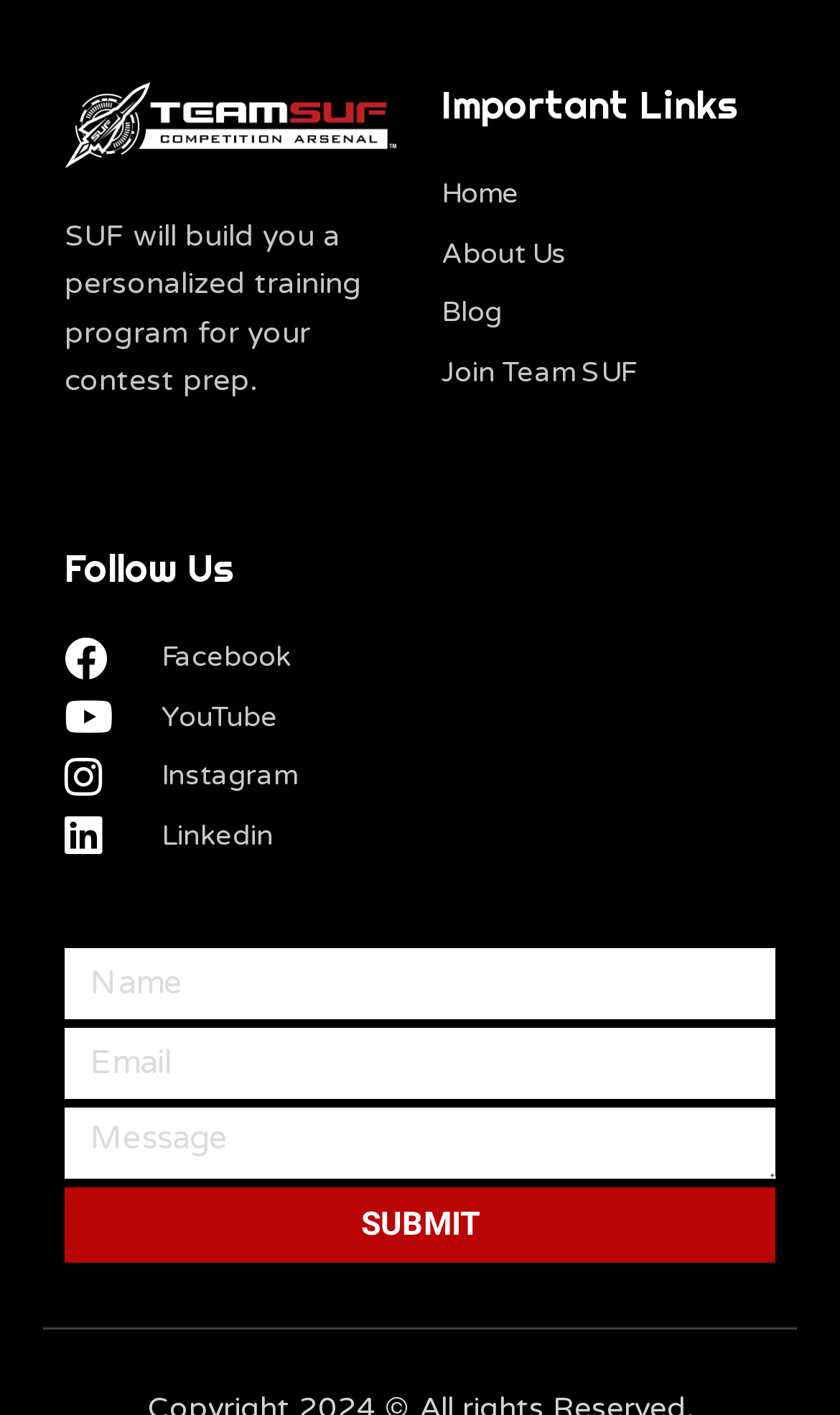Determine the bounding box coordinates of the section I need to click to execute the following instruction: "Read the blog". Provide the coordinates as four float numbers between 0 and 1, i.e., [left, top, right, bottom].

[0.526, 0.205, 0.923, 0.239]